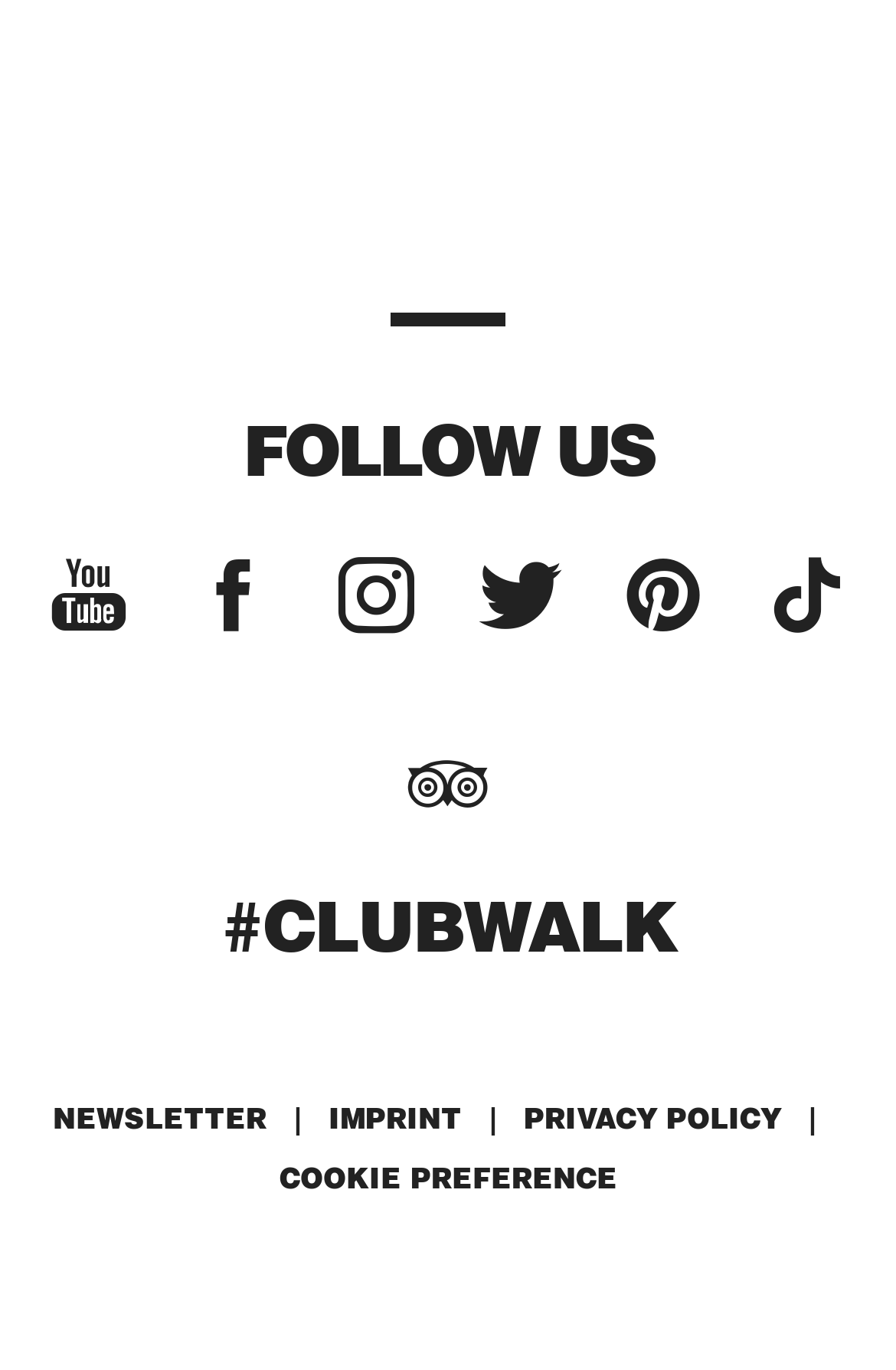How many links are there in the footer section?
Answer the question with a single word or phrase, referring to the image.

5